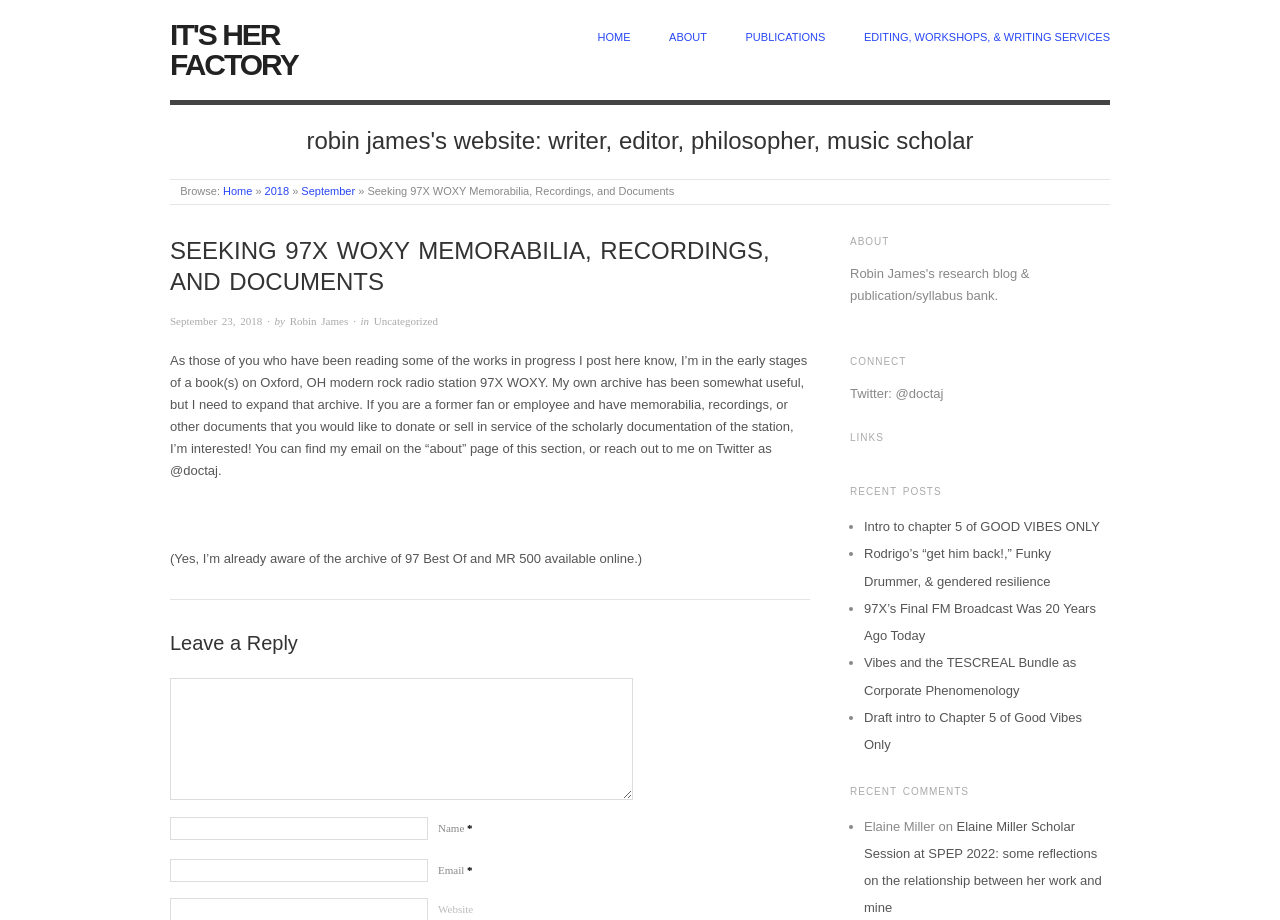Identify and generate the primary title of the webpage.

SEEKING 97X WOXY MEMORABILIA, RECORDINGS, AND DOCUMENTS